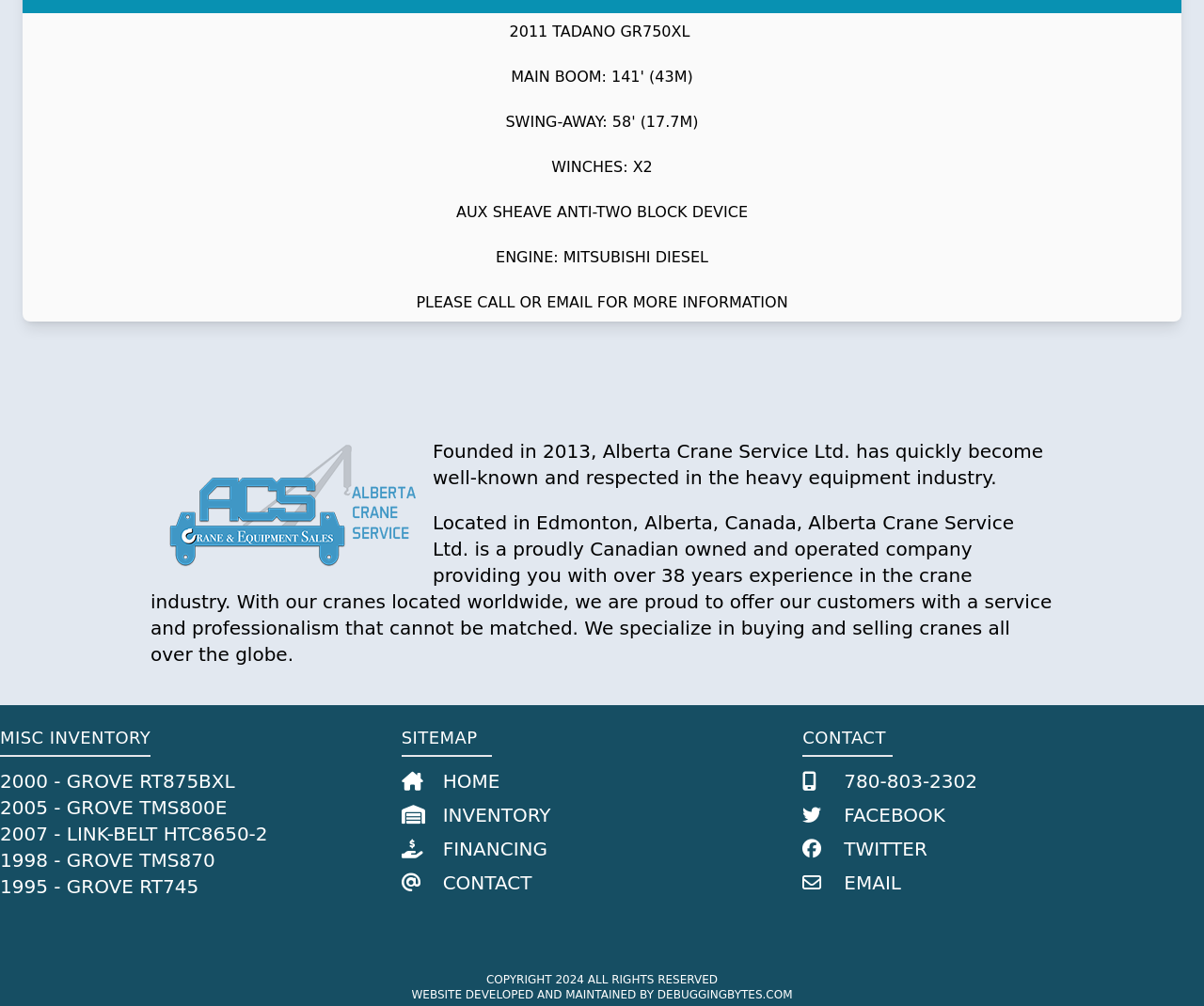Based on the visual content of the image, answer the question thoroughly: What is the location of the company?

I found the location of the company by reading the static text element that says 'Located in Edmonton, Alberta, Canada, Alberta Crane Service Ltd. is a proudly Canadian owned and operated company providing you with over 38 years experience in the crane industry.'